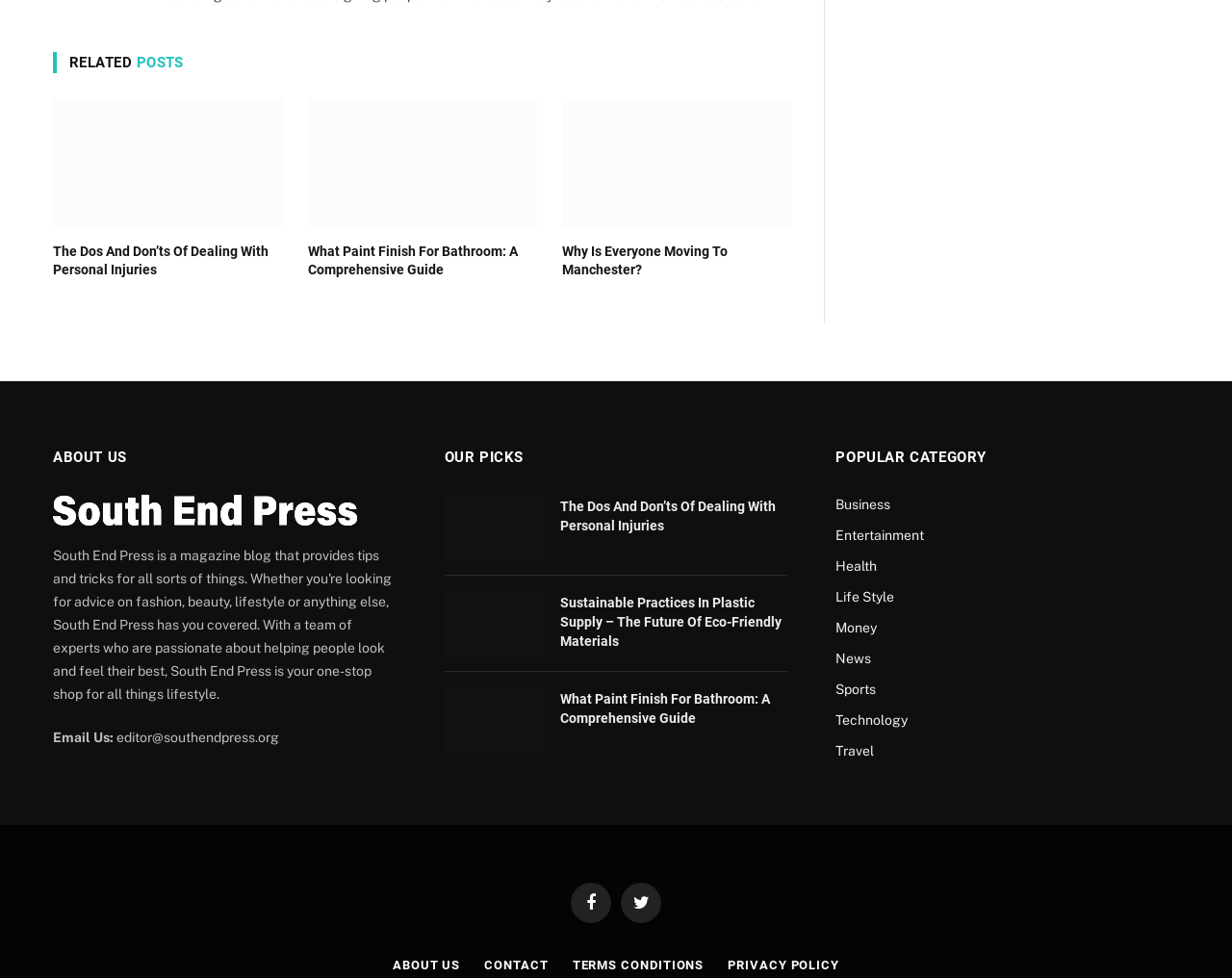What is the title of the 'RELATED POSTS' section?
Answer with a single word or phrase by referring to the visual content.

RELATED POSTS